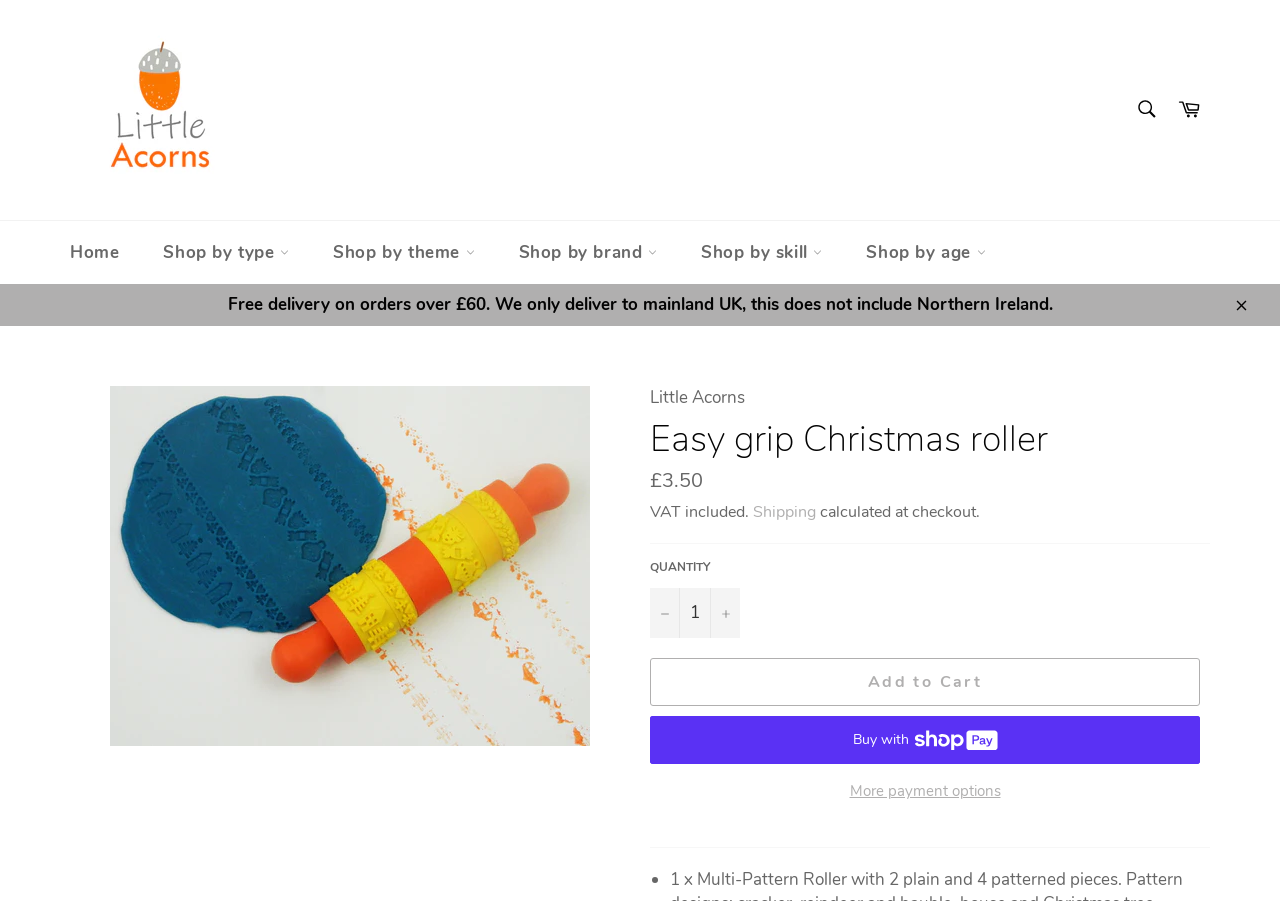Create an elaborate caption that covers all aspects of the webpage.

This webpage is about a product called "Easy grip Christmas roller" from Little Acorns. At the top left, there is a logo of Little Acorns, which is an image with a link to the homepage. Next to it, there is a search bar with a search button and a link to the cart. 

Below the top navigation, there is a horizontal menu with links to different categories, including "Home", "Shop by type", "Shop by theme", "Shop by brand", "Shop by skill", and "Shop by age". 

On the right side of the page, there is a notice about free delivery on orders over £60, with some restrictions. There is also a "Close" button nearby.

The main content of the page is about the product, with a large image of the "Easy grip Christmas roller" on the left. On the right, there is a heading with the product name, followed by the price (£3.50) and a note about VAT inclusion. There is also a link to shipping information and a note about the shipping cost being calculated at checkout.

Below the product information, there is a section to adjust the quantity of the item, with a textbox to input the quantity, and two buttons to increase or decrease the quantity. 

There are three buttons below: "Add to Cart", "Buy now with ShopPay", and "More payment options". The "Buy now with ShopPay" button has an image of a ShopPay logo next to it.

At the bottom of the page, there is a horizontal separator, followed by a list marker (a bullet point) and some empty space.